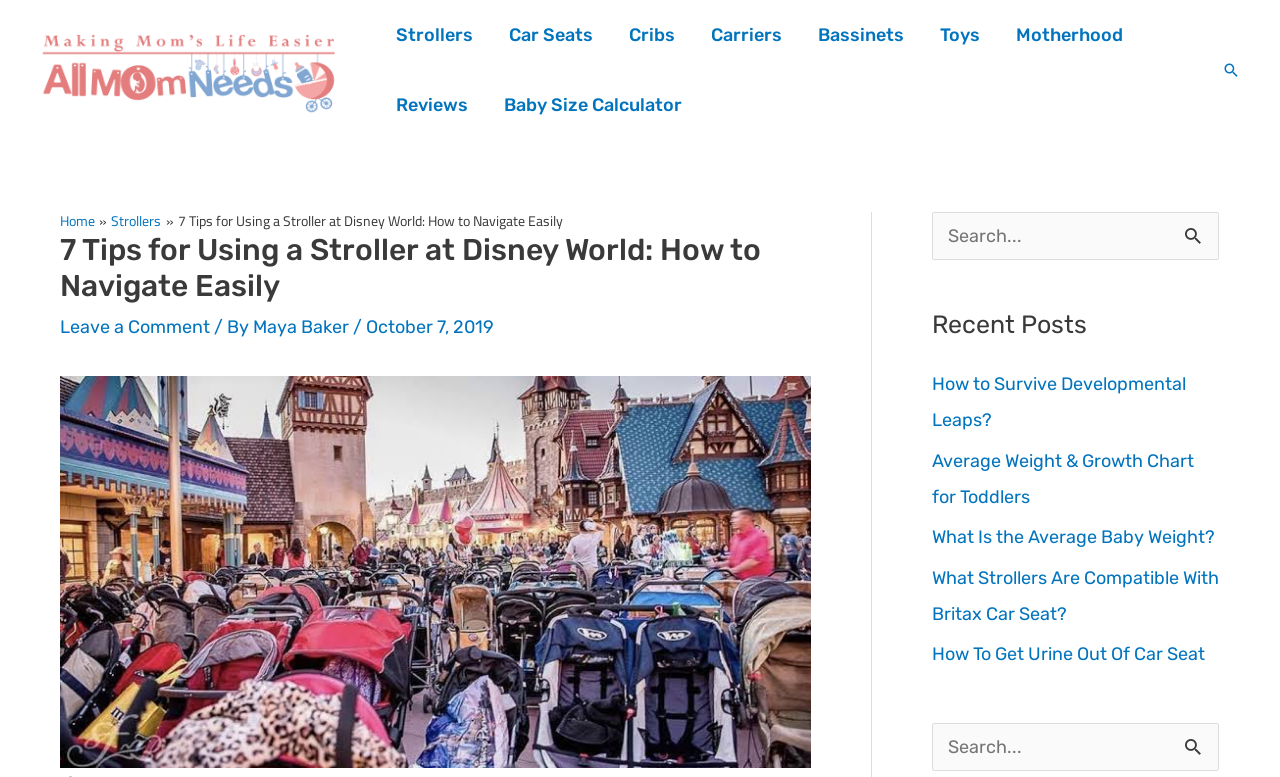Please find and provide the title of the webpage.

7 Tips for Using a Stroller at Disney World: How to Navigate Easily